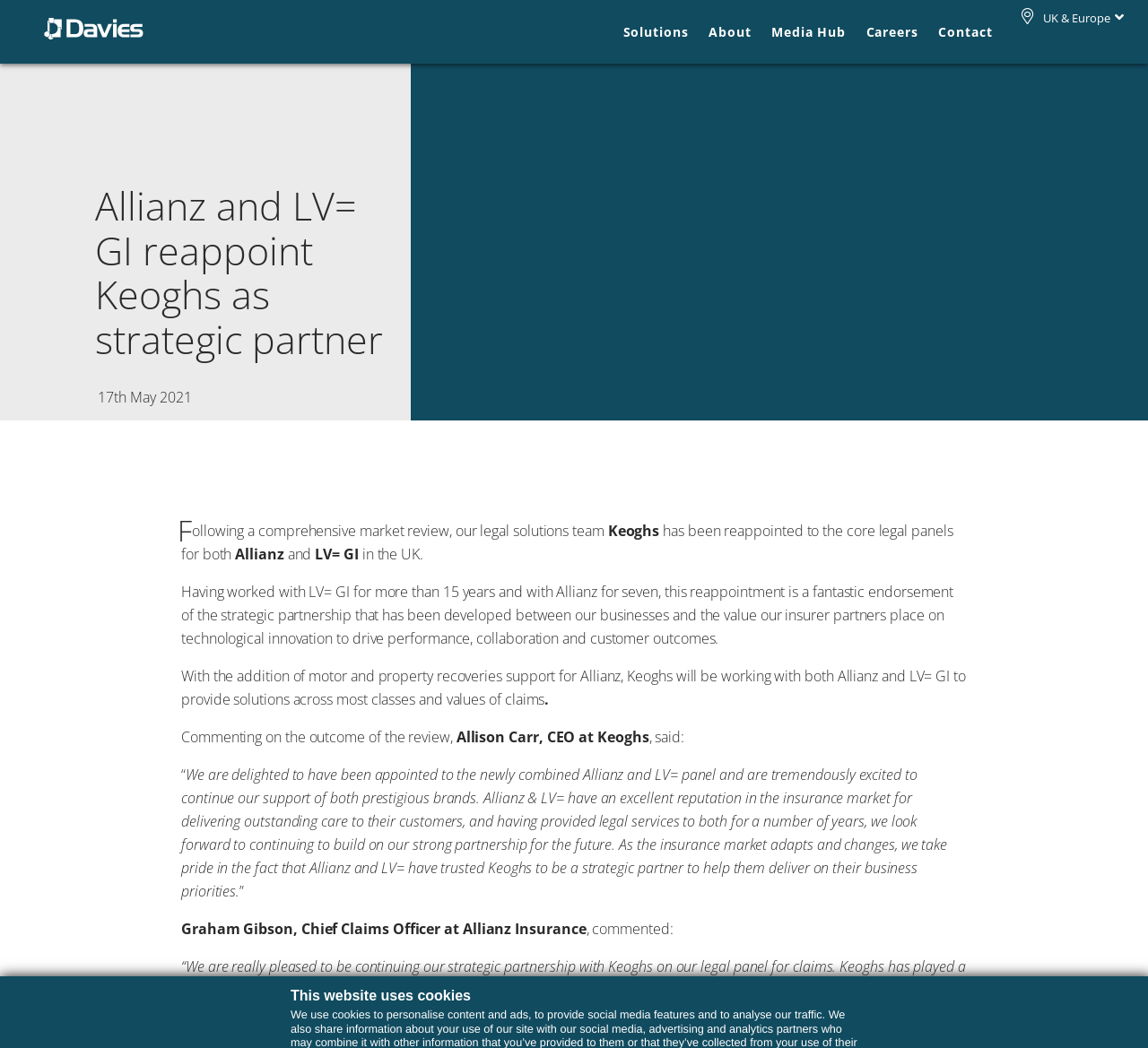Please identify the bounding box coordinates of the element that needs to be clicked to perform the following instruction: "Explore Careers".

[0.754, 0.014, 0.8, 0.048]